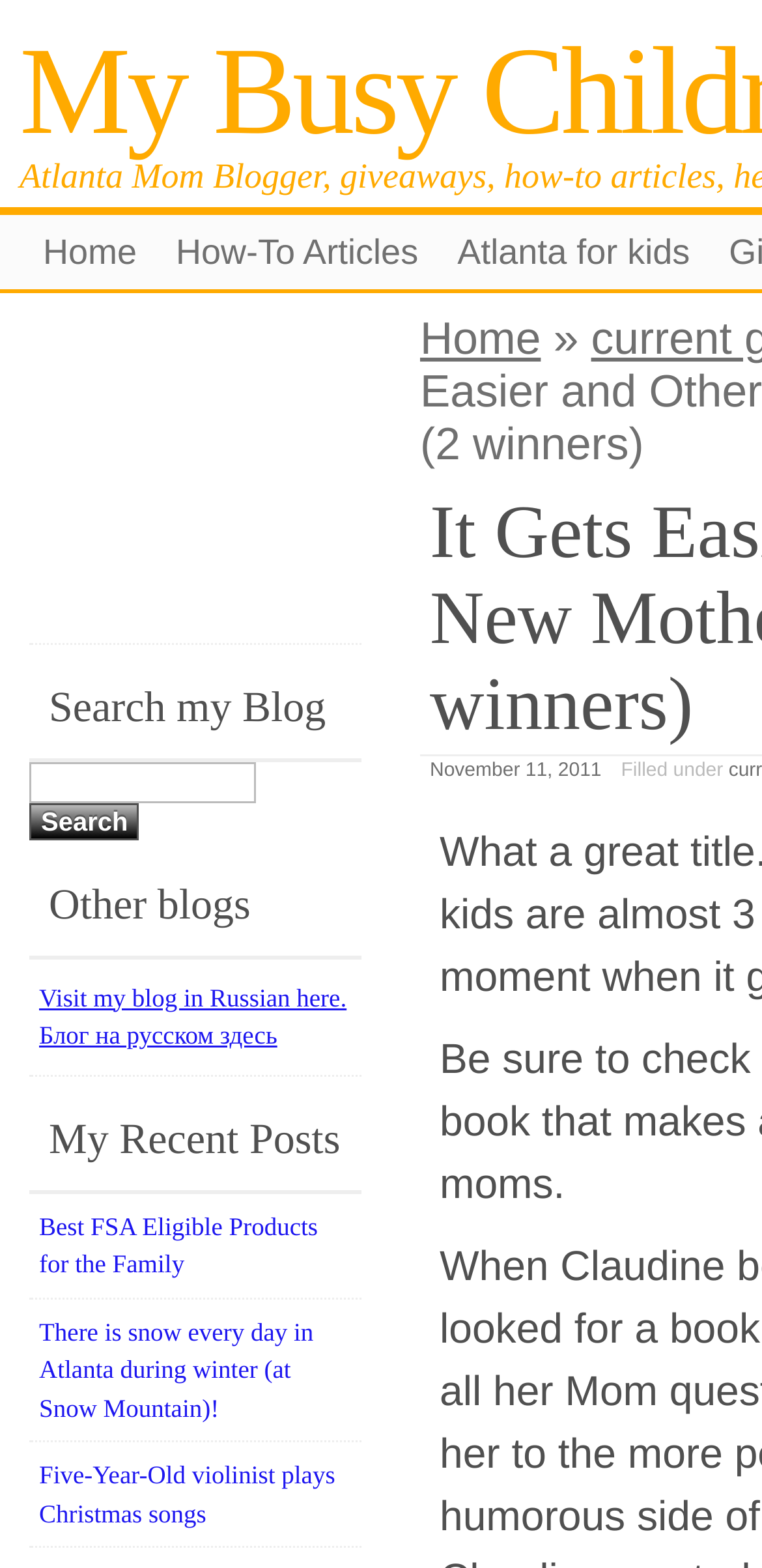Identify the bounding box coordinates for the region of the element that should be clicked to carry out the instruction: "Read the post 'Best FSA Eligible Products for the Family'". The bounding box coordinates should be four float numbers between 0 and 1, i.e., [left, top, right, bottom].

[0.051, 0.772, 0.417, 0.815]